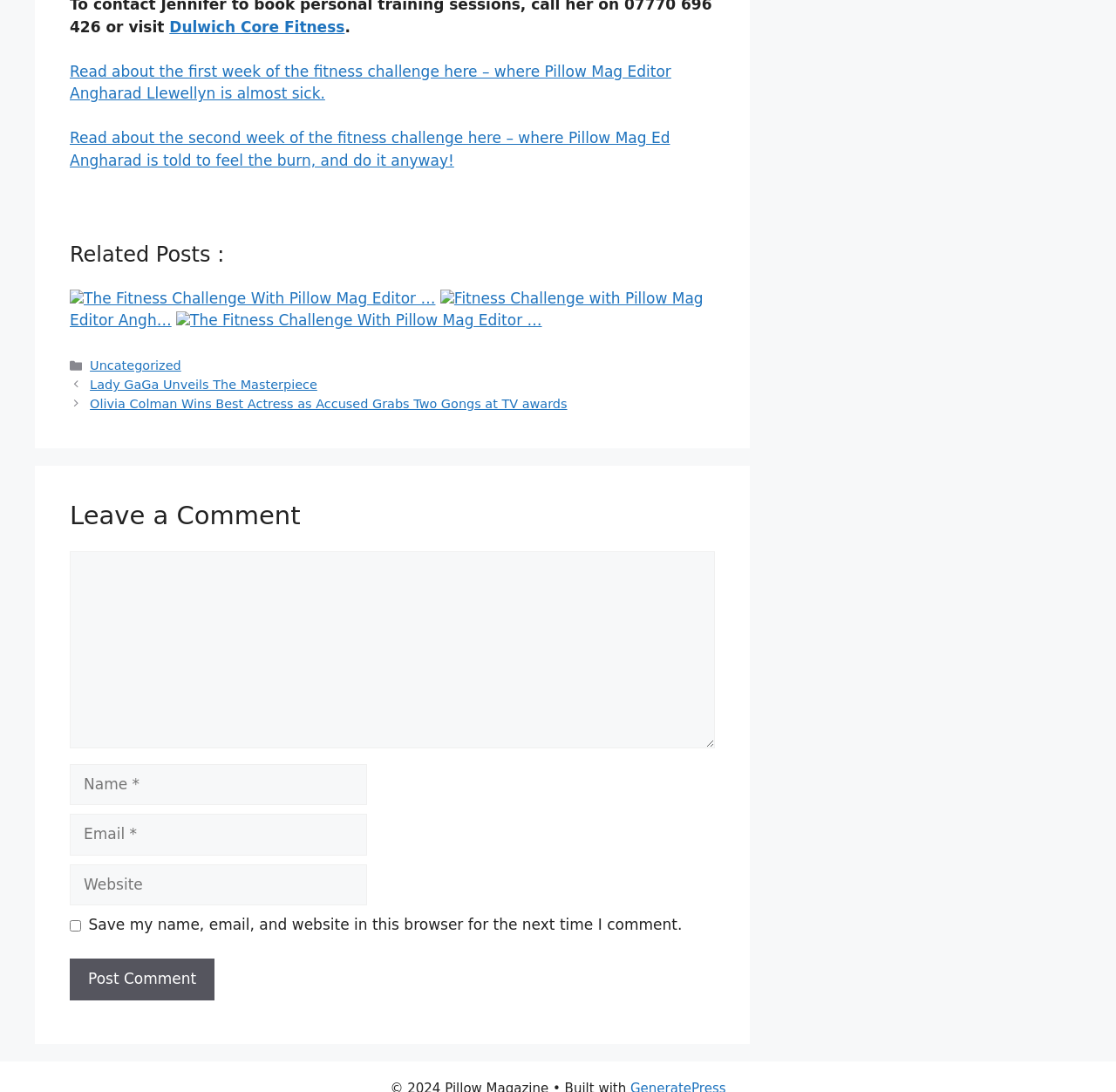Pinpoint the bounding box coordinates for the area that should be clicked to perform the following instruction: "Click on the Post Comment button".

[0.062, 0.878, 0.192, 0.916]